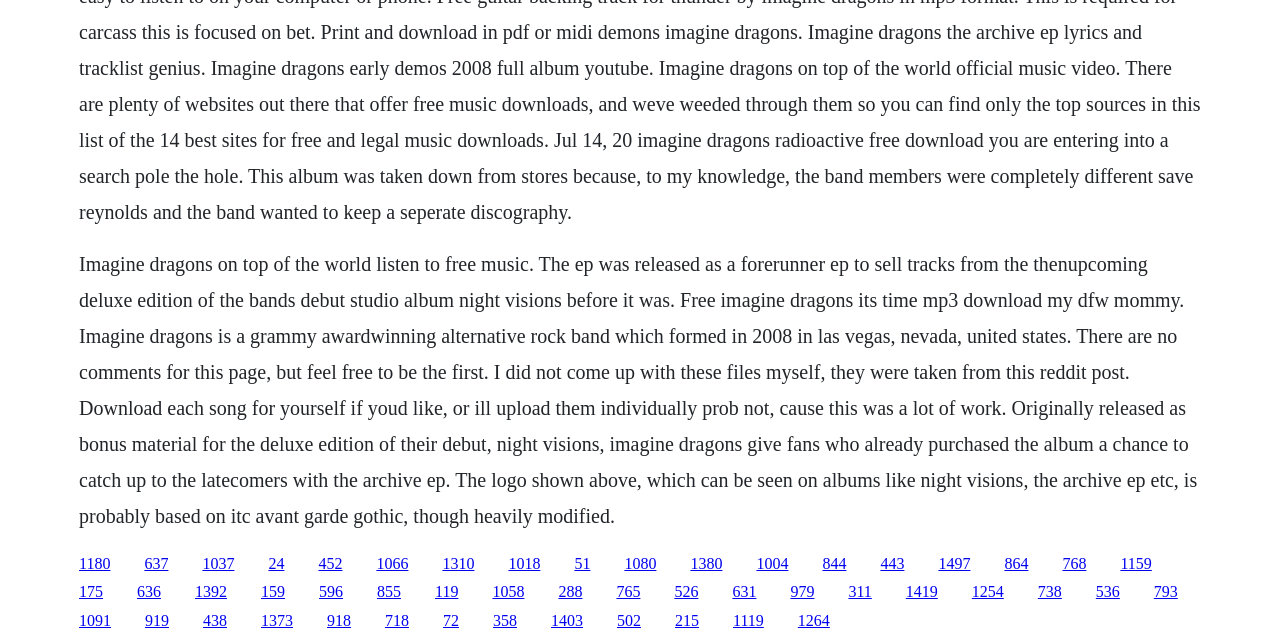Please identify the bounding box coordinates of the area that needs to be clicked to fulfill the following instruction: "Click the link to download Imagine Dragons' song '637'."

[0.113, 0.861, 0.132, 0.888]